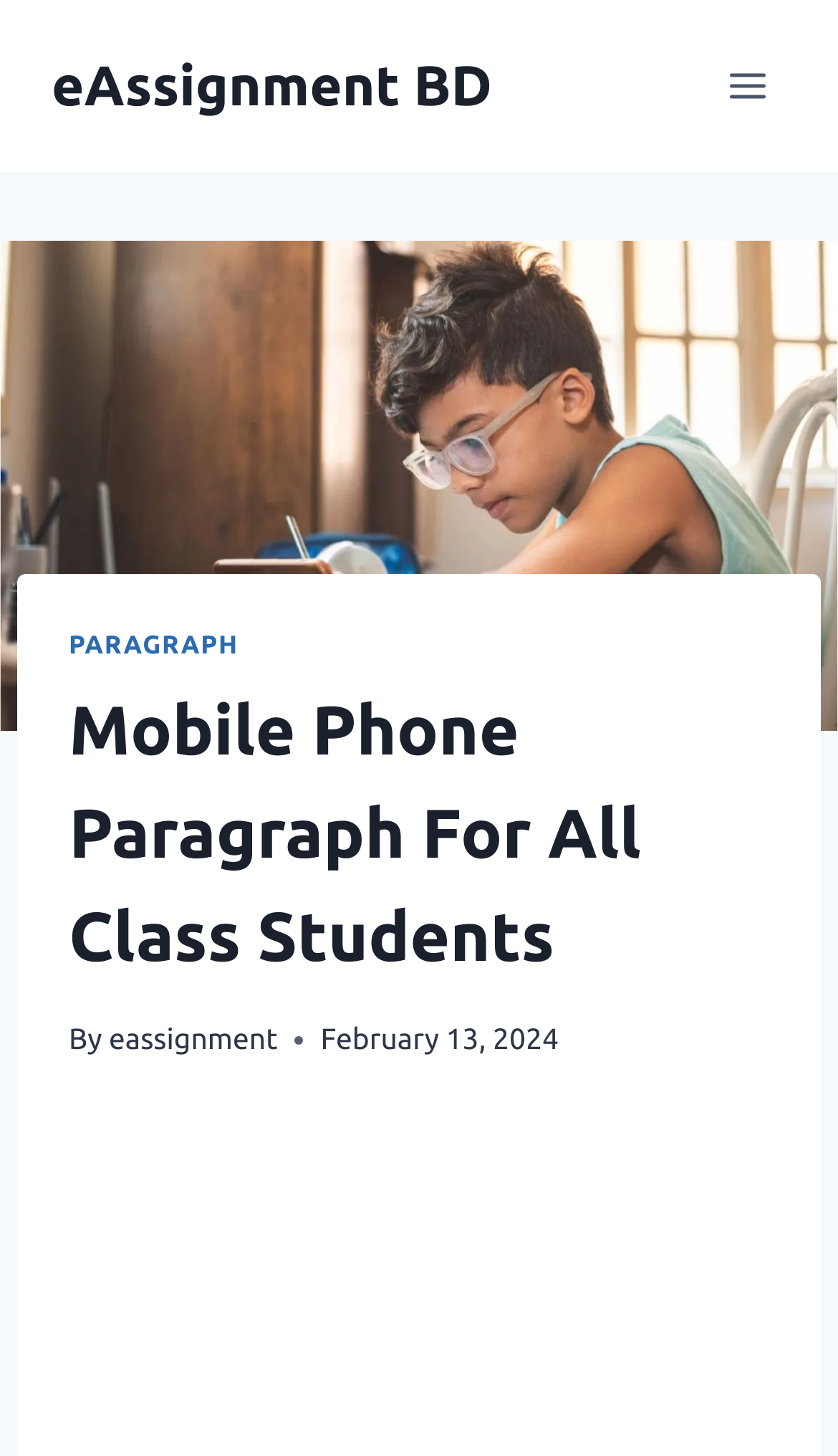Please provide a detailed answer to the question below based on the screenshot: 
When was the paragraph published?

The publication date of the paragraph can be determined by looking at the time element which displays the date 'February 13, 2024'. This suggests that the paragraph was published on this date.